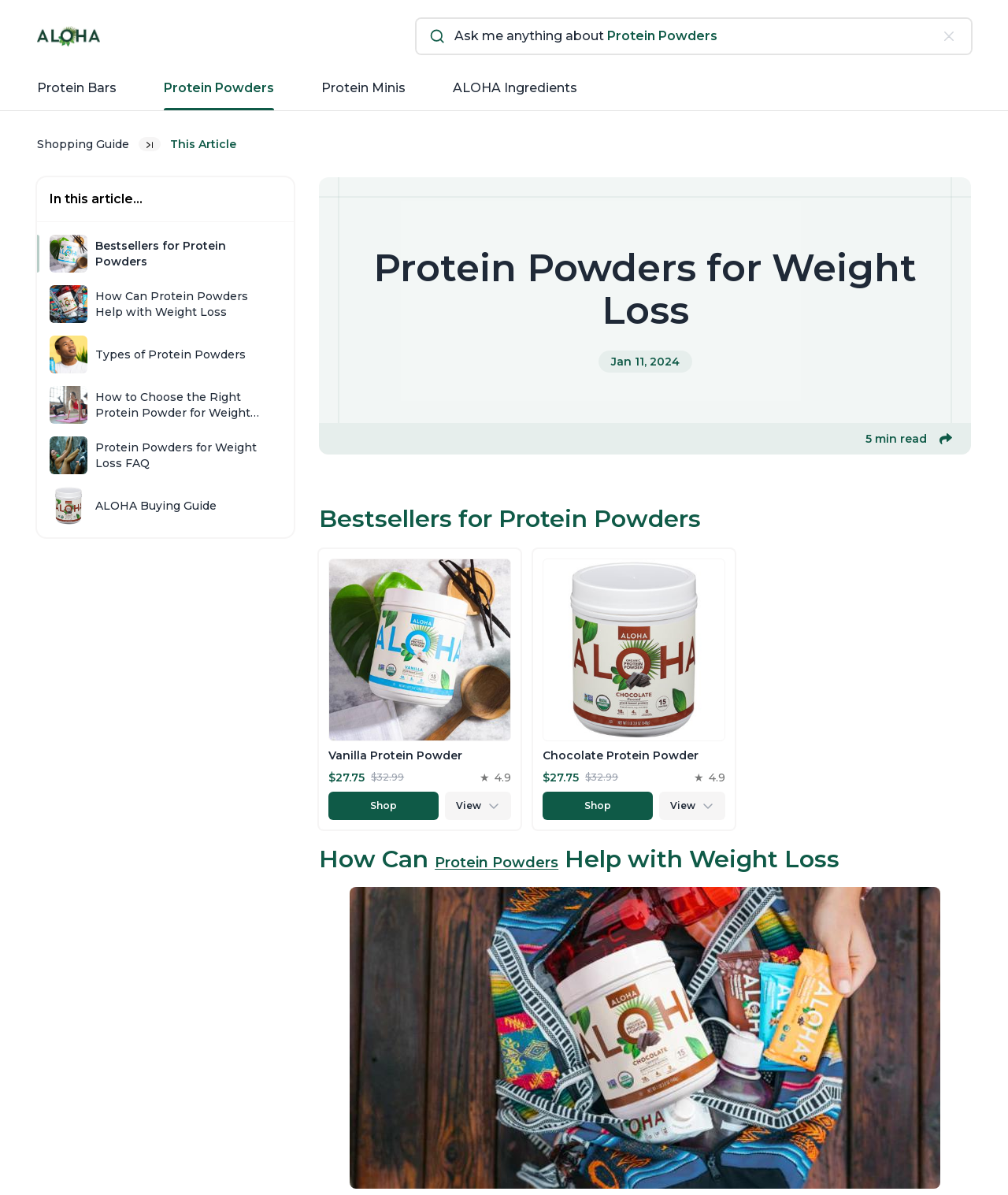Please find the bounding box for the UI component described as follows: "aria-label="Cancel"".

[0.92, 0.022, 0.963, 0.038]